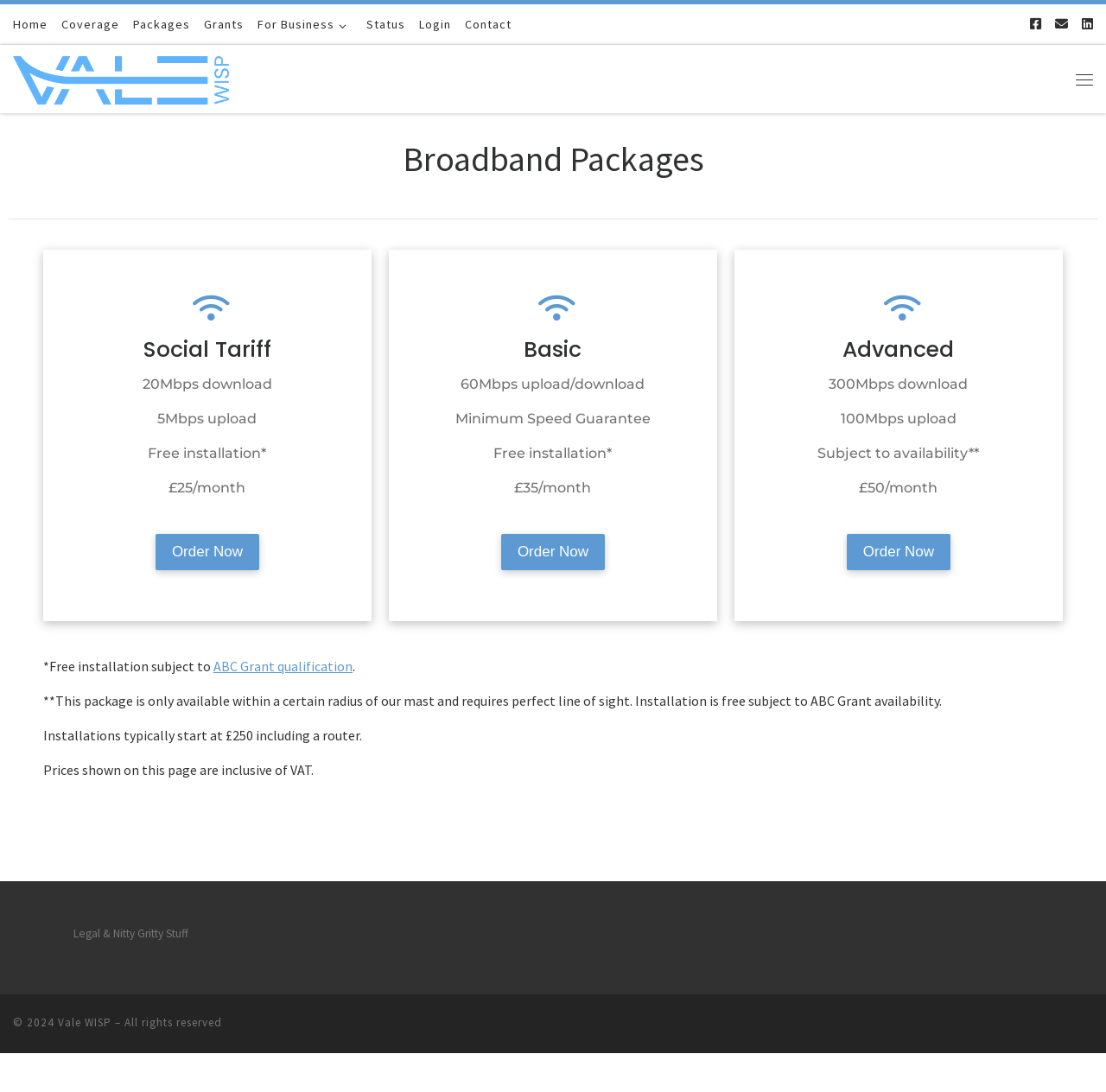Determine the bounding box coordinates of the clickable region to carry out the instruction: "Click on the 'Login' link".

[0.376, 0.004, 0.411, 0.04]